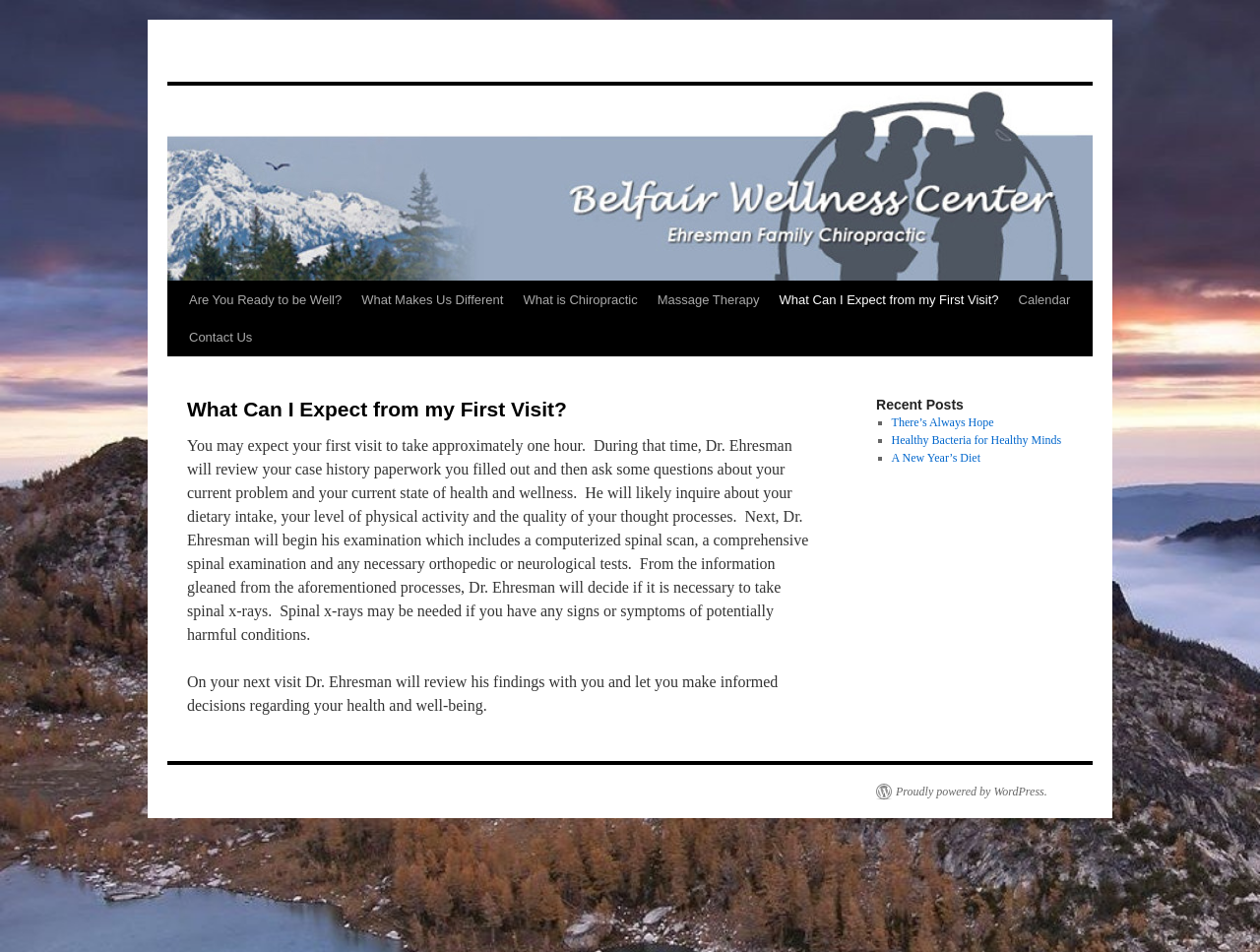Provide a one-word or short-phrase answer to the question:
What is the topic of the first recent post?

Hope